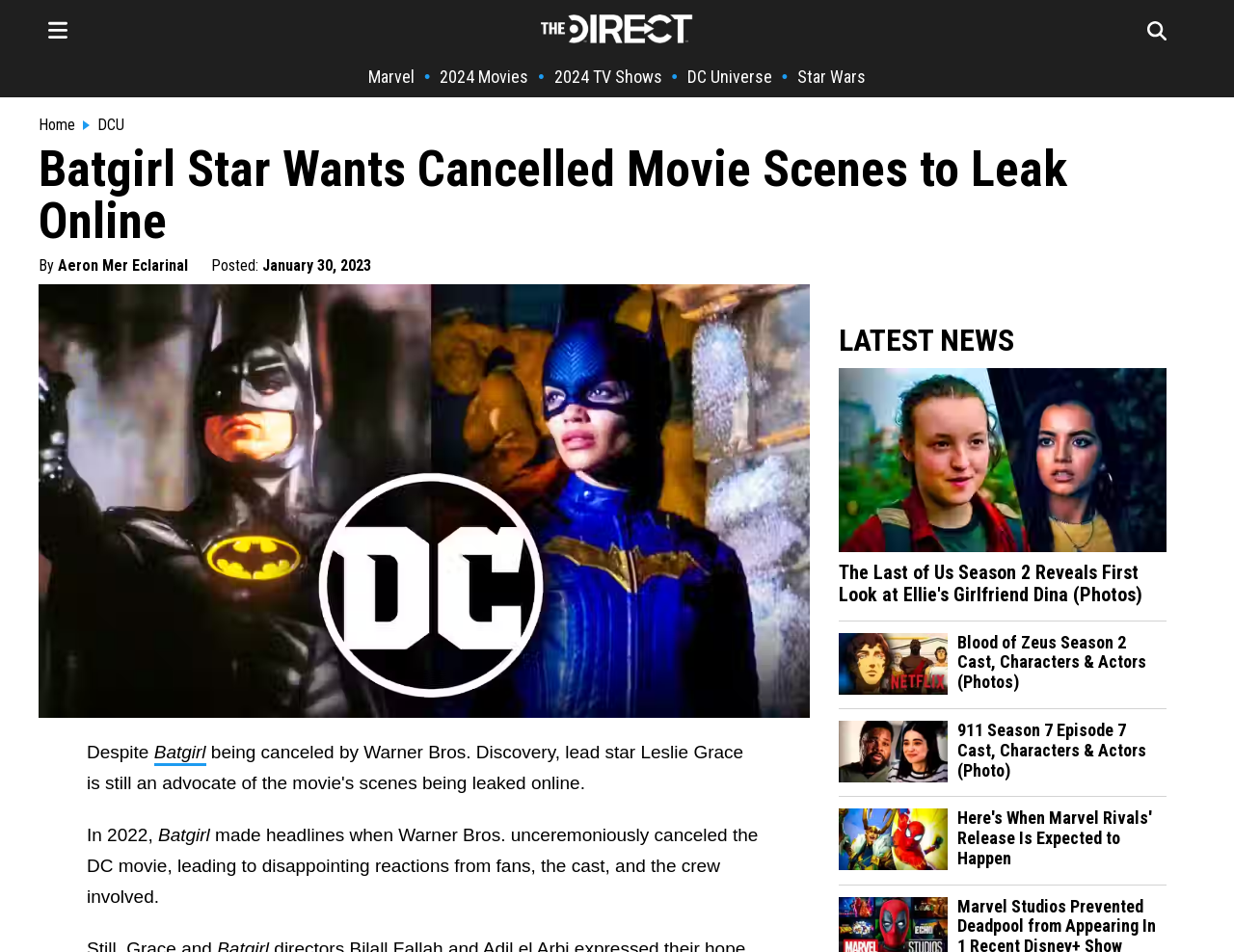Predict the bounding box for the UI component with the following description: "Batgirl".

[0.125, 0.78, 0.167, 0.805]